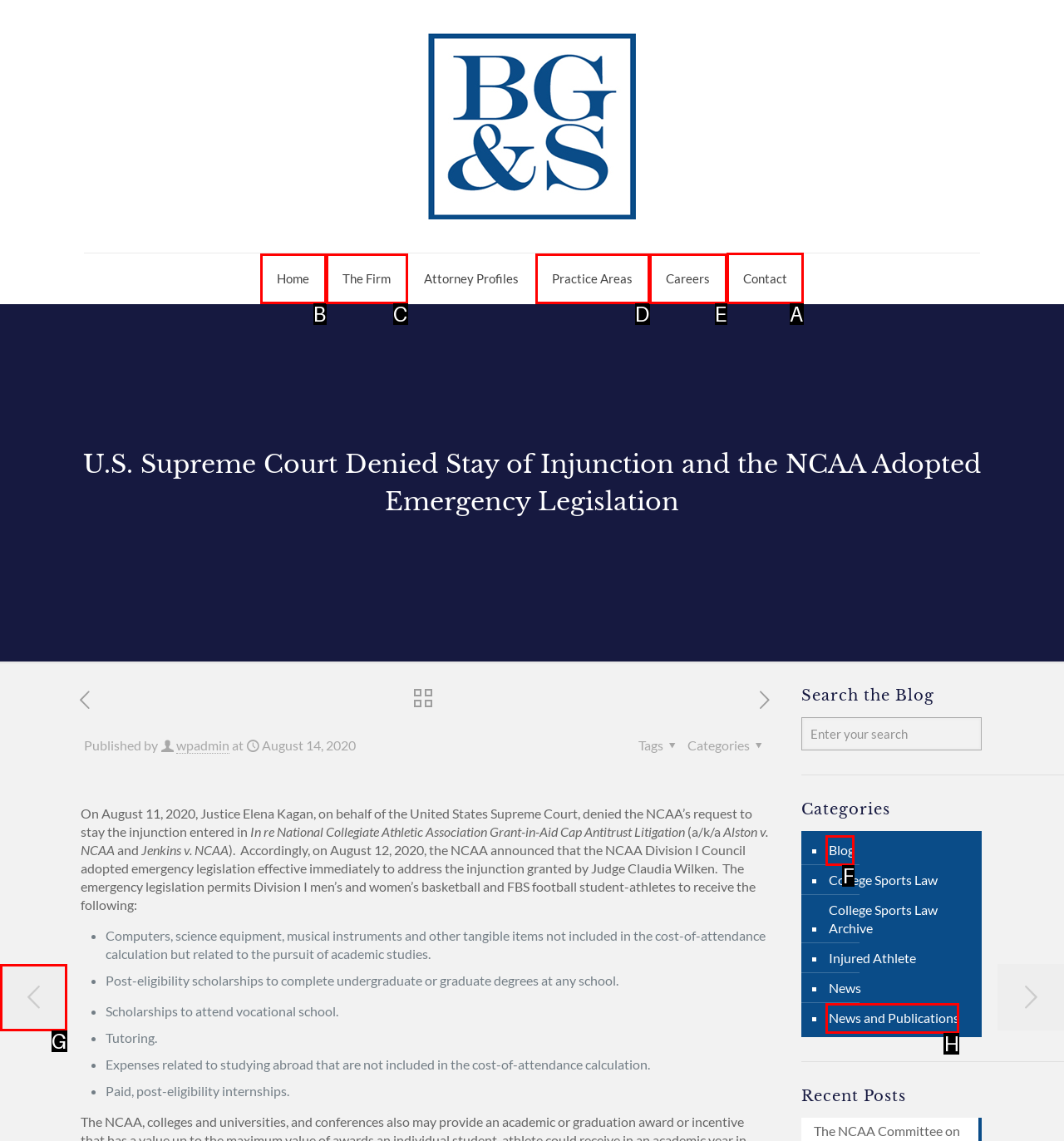Select the appropriate HTML element that needs to be clicked to finish the task: Click the 'Contact' link
Reply with the letter of the chosen option.

A